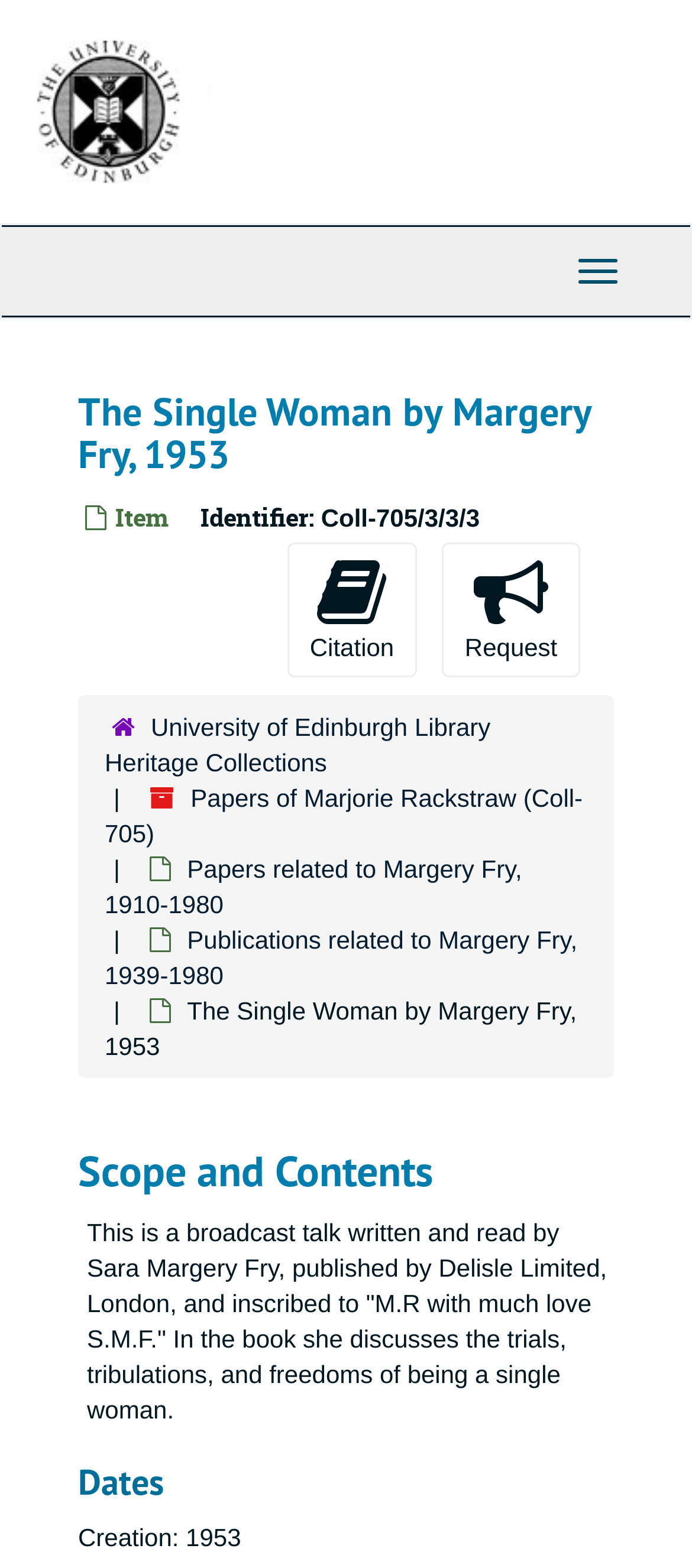How many buttons are in the Page Actions section?
Carefully analyze the image and provide a detailed answer to the question.

I found the number of buttons in the Page Actions section by looking at the generic element with the text 'Page Actions' and counting the number of button elements inside it, which are ' Citation' and ' Request'.